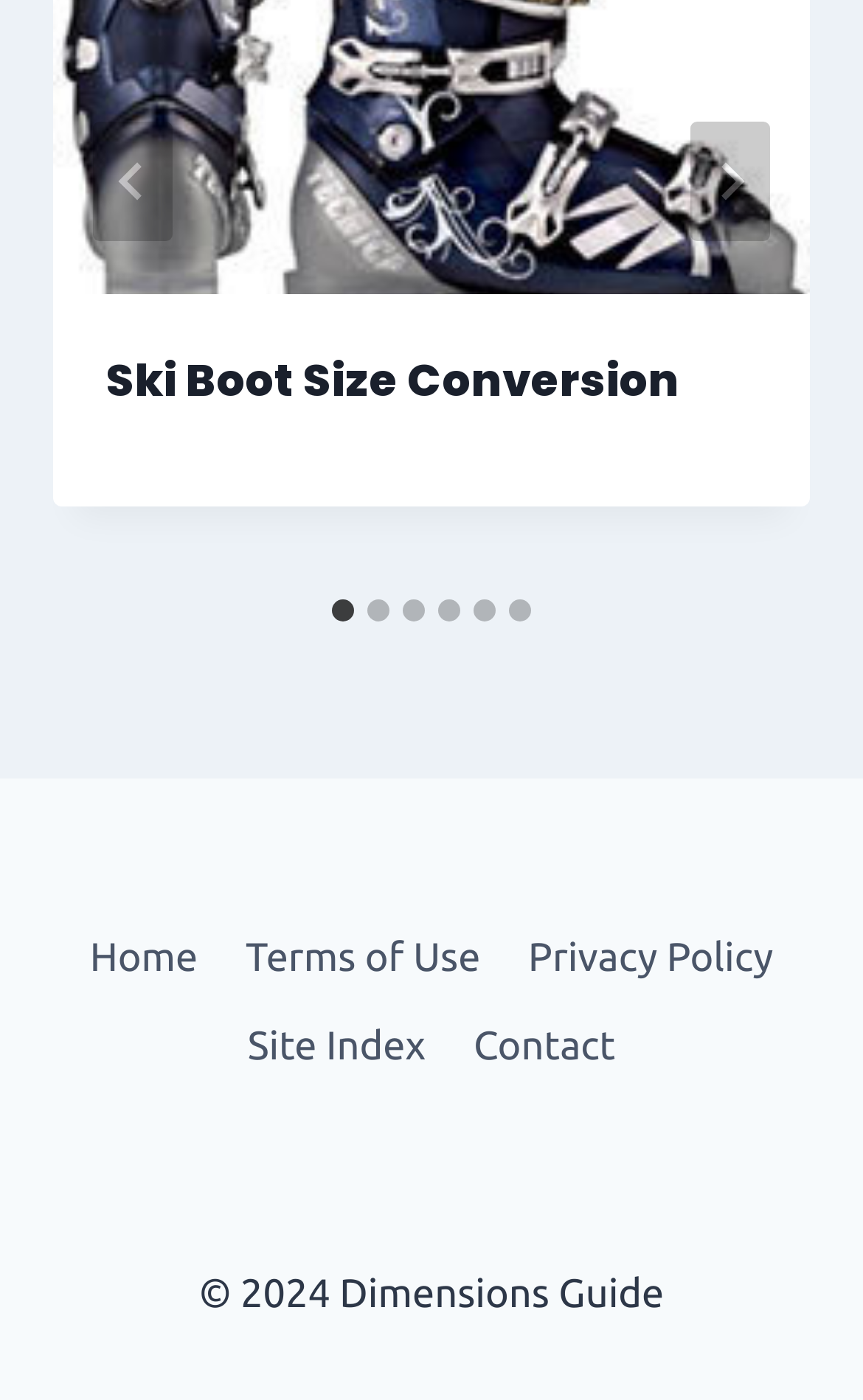How many navigation links are in the footer?
Based on the image, respond with a single word or phrase.

5